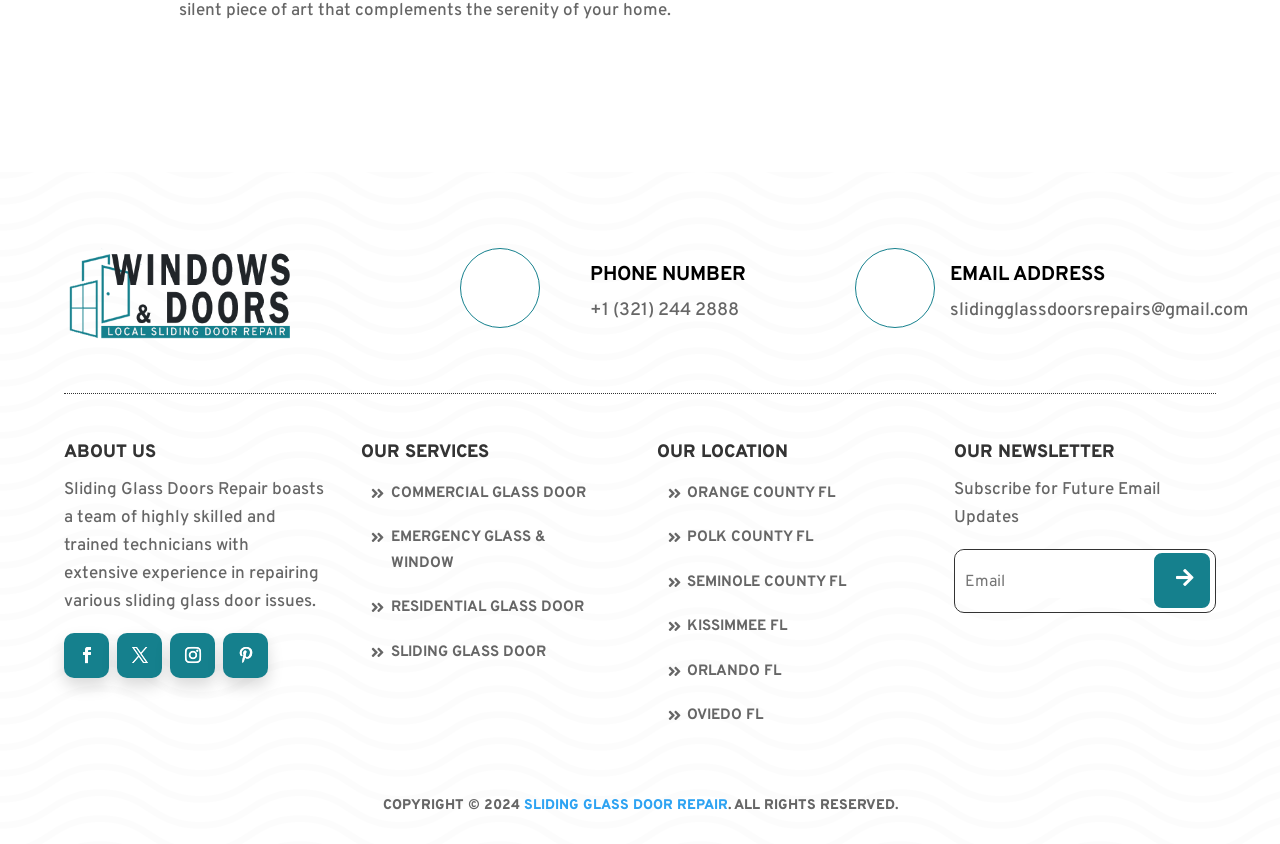Respond to the following question using a concise word or phrase: 
What services does Sliding Glass Doors Repair offer?

Commercial Glass Door, Emergency Glass & Window, Residential Glass Door, Sliding Glass Door